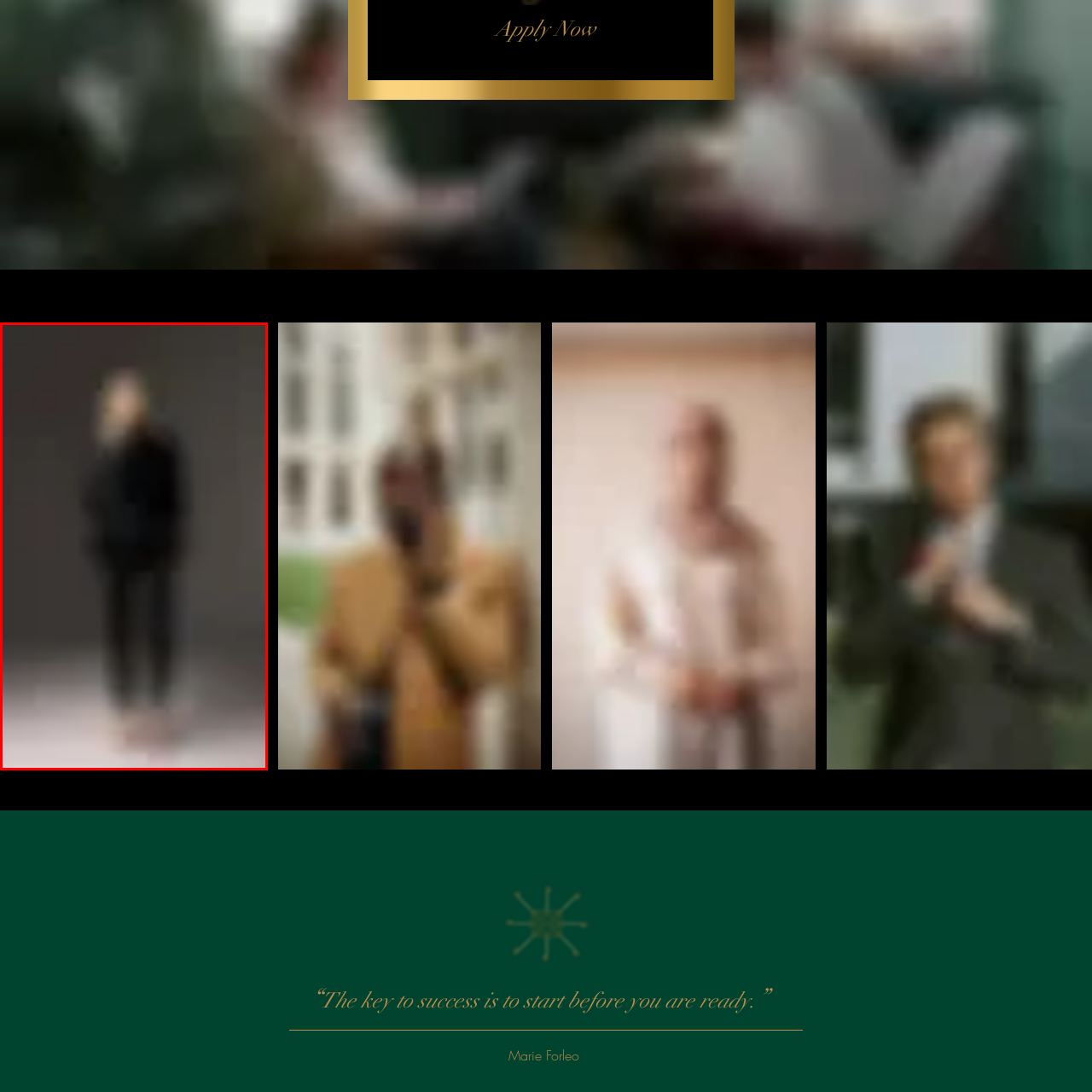What is the atmosphere created by the lighting?
Direct your attention to the image inside the red bounding box and provide a detailed explanation in your answer.

According to the caption, the lighting 'subtly highlights their features, creating an intimate atmosphere that draws viewers in', which suggests that the atmosphere created by the lighting is intimate.